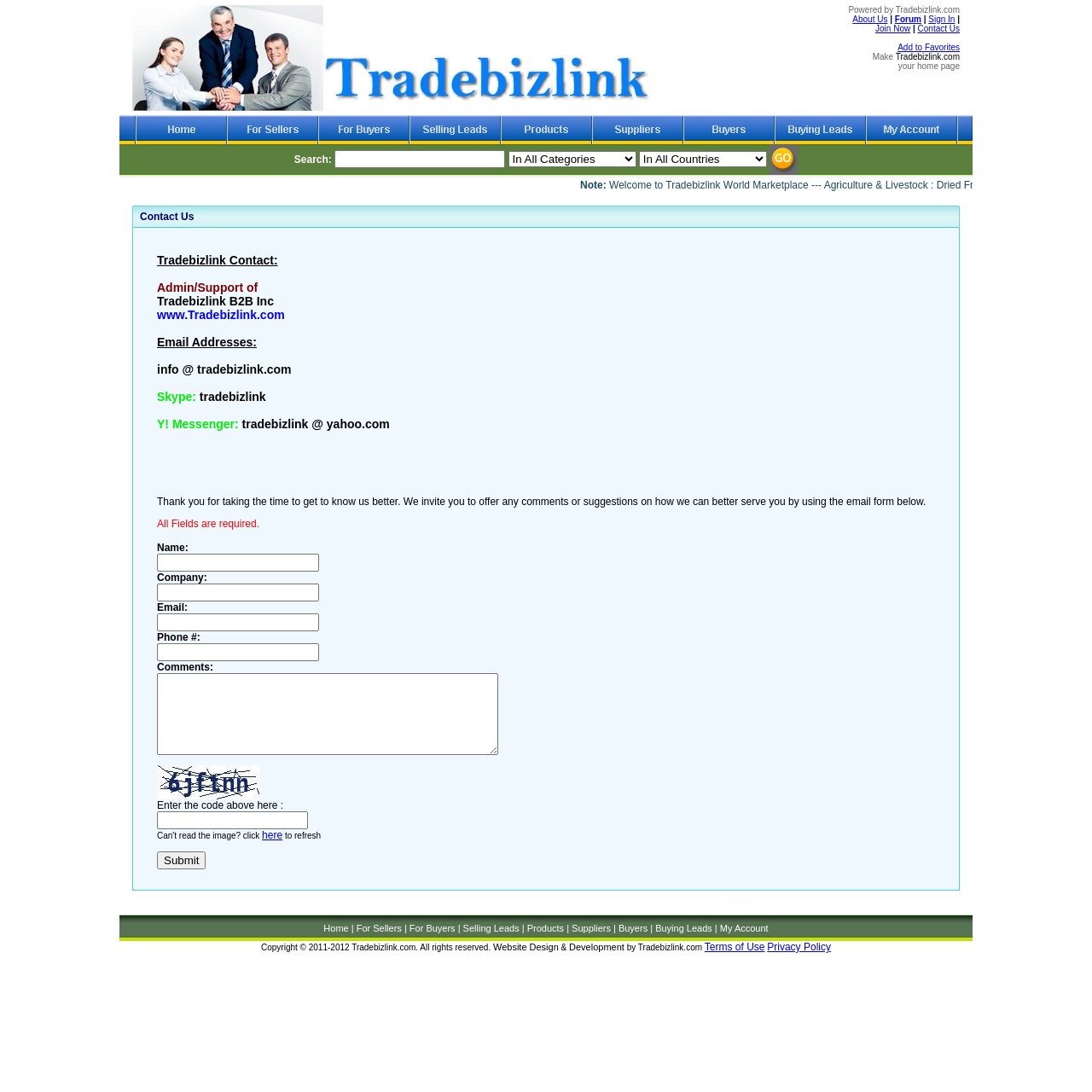Please examine the image and provide a detailed answer to the question: How many fields are required in the email form?

The email form requires users to fill in five fields, which are Name, Company, Email, Phone#, and Comments. Additionally, users need to enter the code above to submit the form.